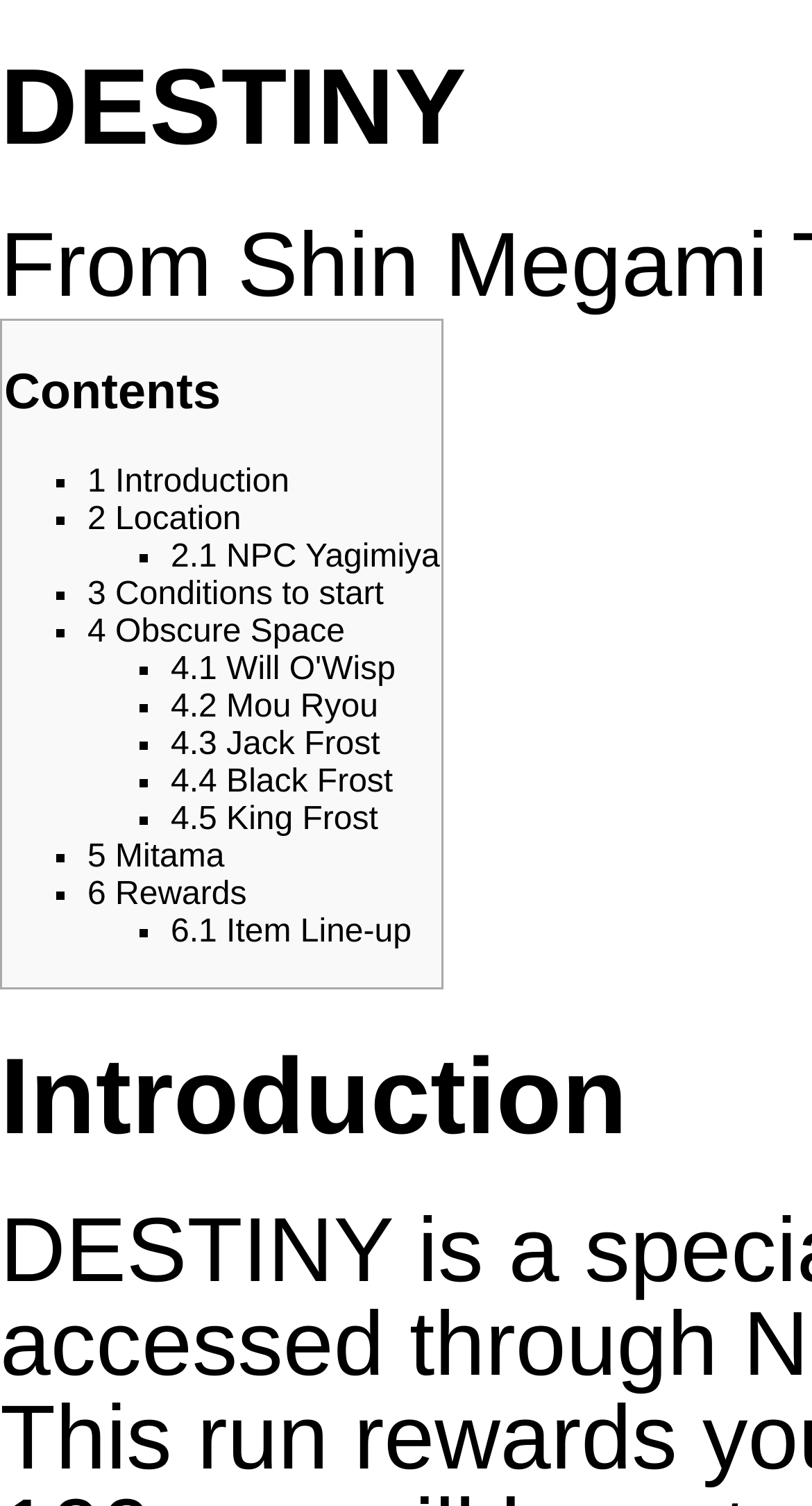Generate a thorough caption detailing the webpage content.

The webpage is a wiki page about DESTINY in the Shin Megami Tensei IMAGINE series. At the top, there is a table with a single row and cell that spans almost the entire width of the page. Within this cell, there is a list of contents with 11 items, each represented by a bullet point (■) followed by a link to a specific section. The contents are organized in a vertical list, with the first item "Contents" being a heading. The subsequent items are links to sections such as "Introduction", "Location", "Conditions to start", "Obscure Space", "Mitama", and "Rewards", with sub-sections like "NPC Yagimiya", "Will O'Wisp", and "Item Line-up". The links are positioned to the right of their corresponding bullet points, and the entire list takes up about half of the page's height.